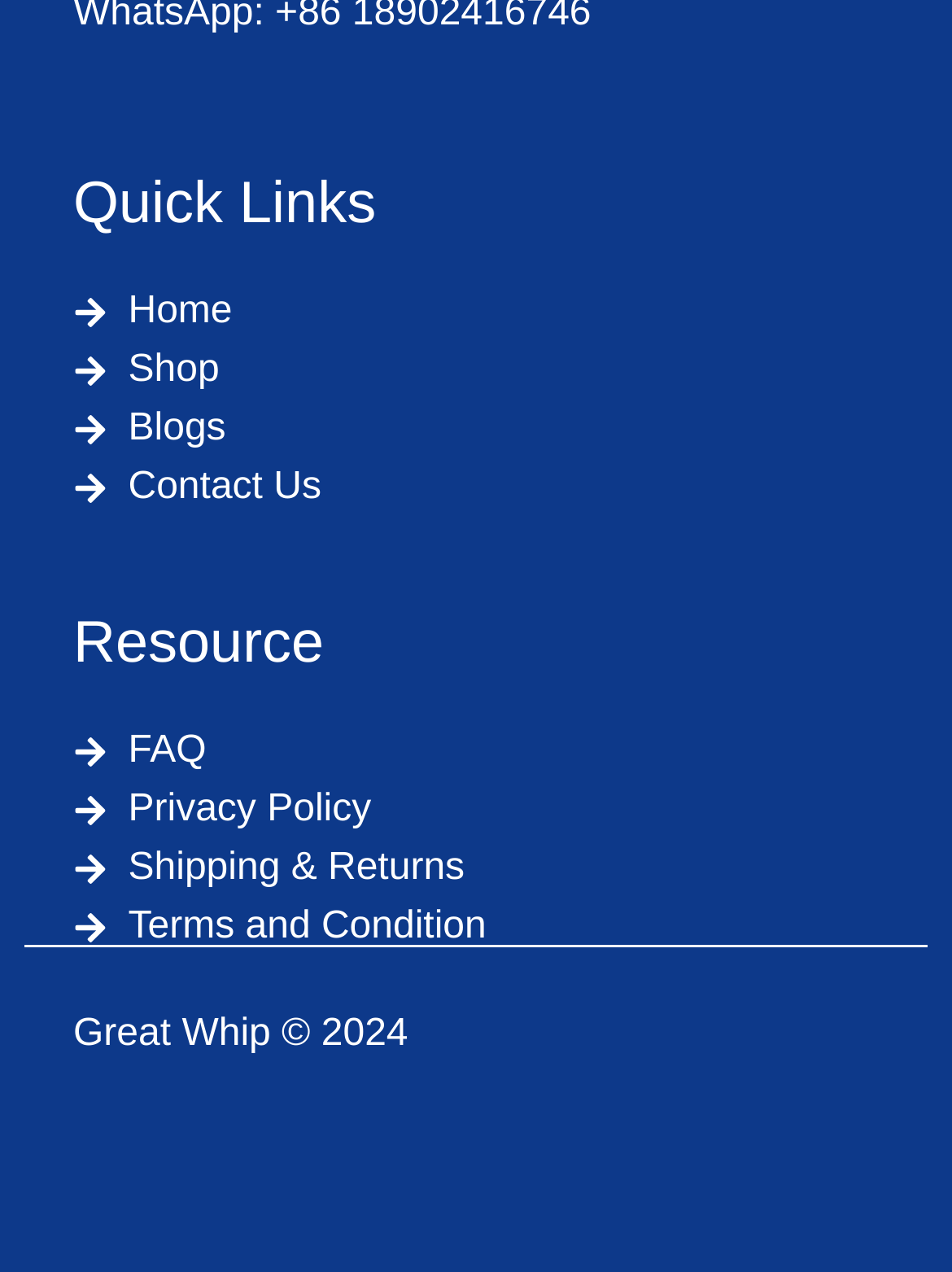Provide a single word or phrase to answer the given question: 
What is the first link under 'Quick Links'?

Home